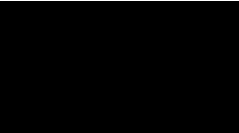What is the collection of posts aimed at educating readers about?
Provide an in-depth and detailed answer to the question.

The image is part of a collection of related posts aimed at educating readers about pest control and the characteristics of common household pests, which suggests that the collection is focused on providing information and education on these topics.